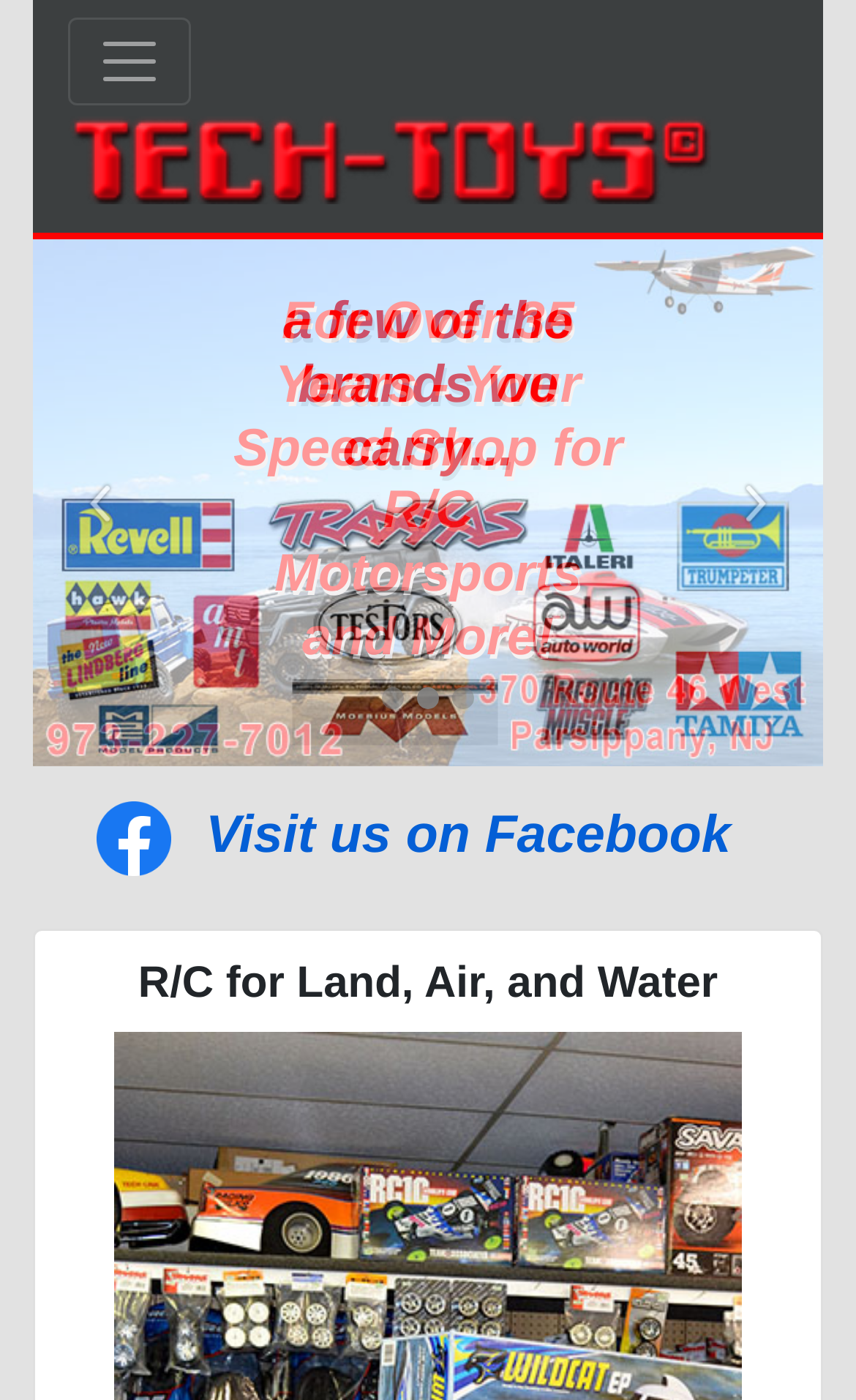Identify the bounding box for the described UI element. Provide the coordinates in (top-left x, top-left y, bottom-right x, bottom-right y) format with values ranging from 0 to 1: Next

[0.823, 0.171, 0.962, 0.547]